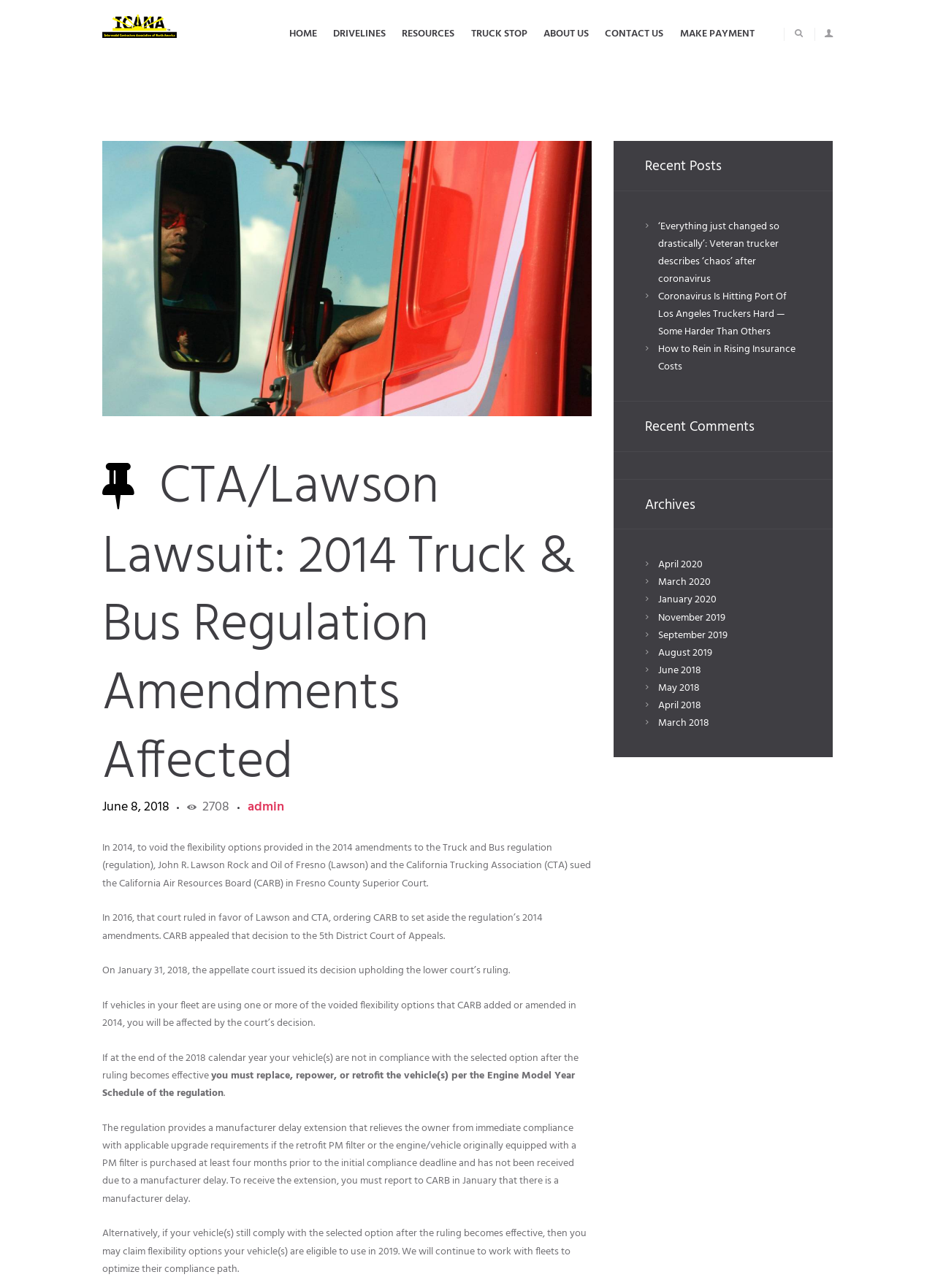How many links are there in the top navigation menu?
Please answer the question with a detailed response using the information from the screenshot.

The top navigation menu has links to HOME, DRIVELINES, RESOURCES, TRUCK STOP, ABOUT US, CONTACT US, and MAKE PAYMENT, which totals 7 links.